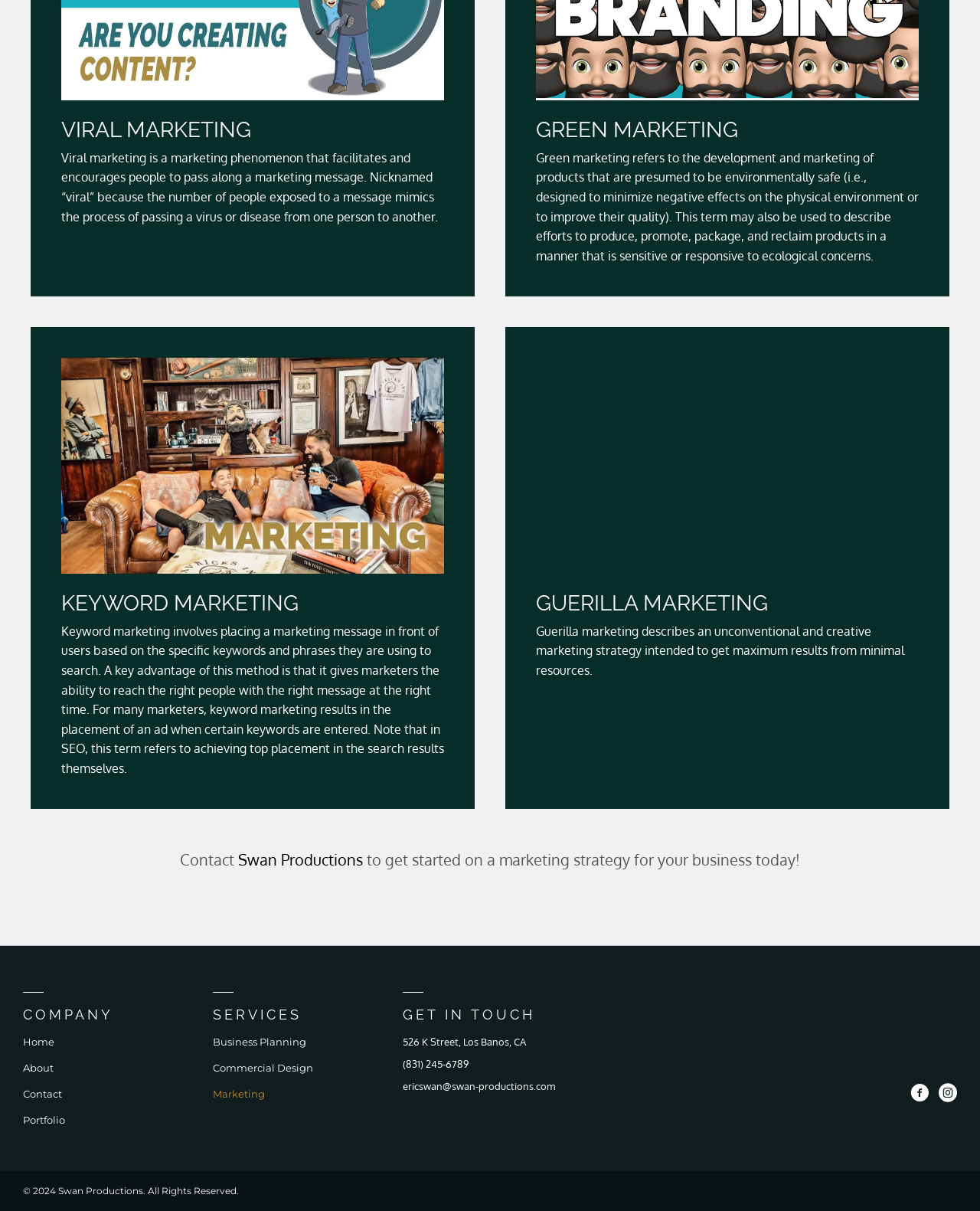Locate the bounding box coordinates of the area you need to click to fulfill this instruction: 'Click on 'Contact''. The coordinates must be in the form of four float numbers ranging from 0 to 1: [left, top, right, bottom].

[0.016, 0.893, 0.209, 0.914]